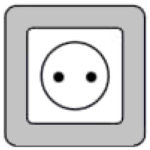Paint a vivid picture with your words by describing the image in detail.

The image depicts a Type C electrical outlet, characterized by its two round sockets arranged in a vertical alignment. This design is common in many regions around the world, including Jordan, where North American plugs will not fit without an adapter. The Type C outlet does not have a grounding pin and is used primarily for devices that operate at a voltage of 230V. It features a simple, rectangular shape with a slightly rounded edge, which is standard for this type of socket.